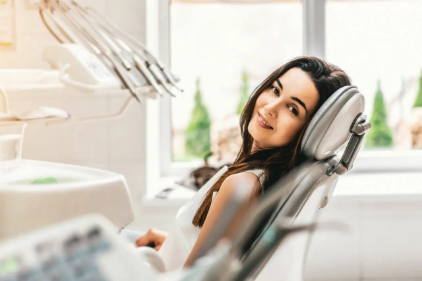Describe every significant element in the image thoroughly.

The image features a relaxed young woman sitting comfortably in a dental chair, with a friendly smile that conveys her ease and confidence. Bright light illuminates the dental office, highlighting the modern equipment and a view of greenery outside the window, creating a welcoming atmosphere. The dental tools are neatly arranged in the background, emphasizing the professionalism of the dental setting. This image reflects the commitment of Planes Dental Arts to provide quality dental care while ensuring patient comfort, inviting individuals and families to experience a positive dental visit.